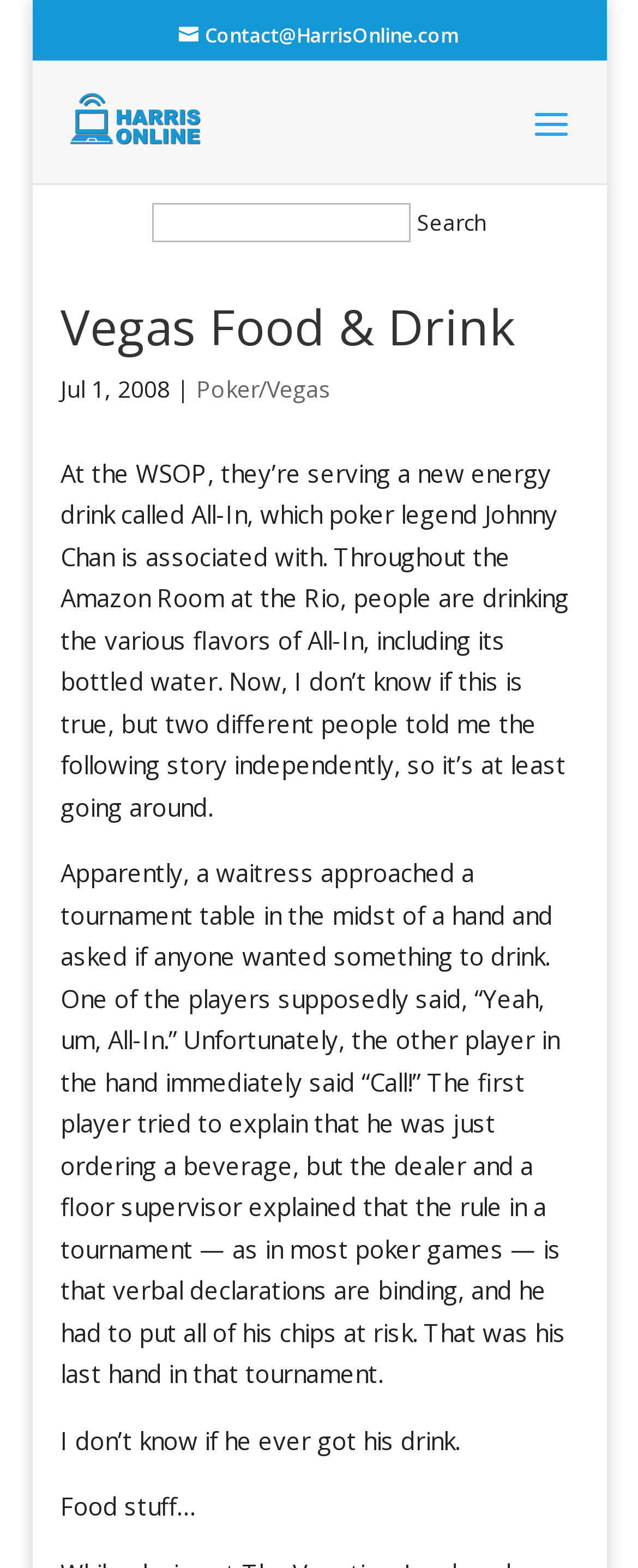What is the name of the poker legend associated with All-In?
Answer briefly with a single word or phrase based on the image.

Johnny Chan